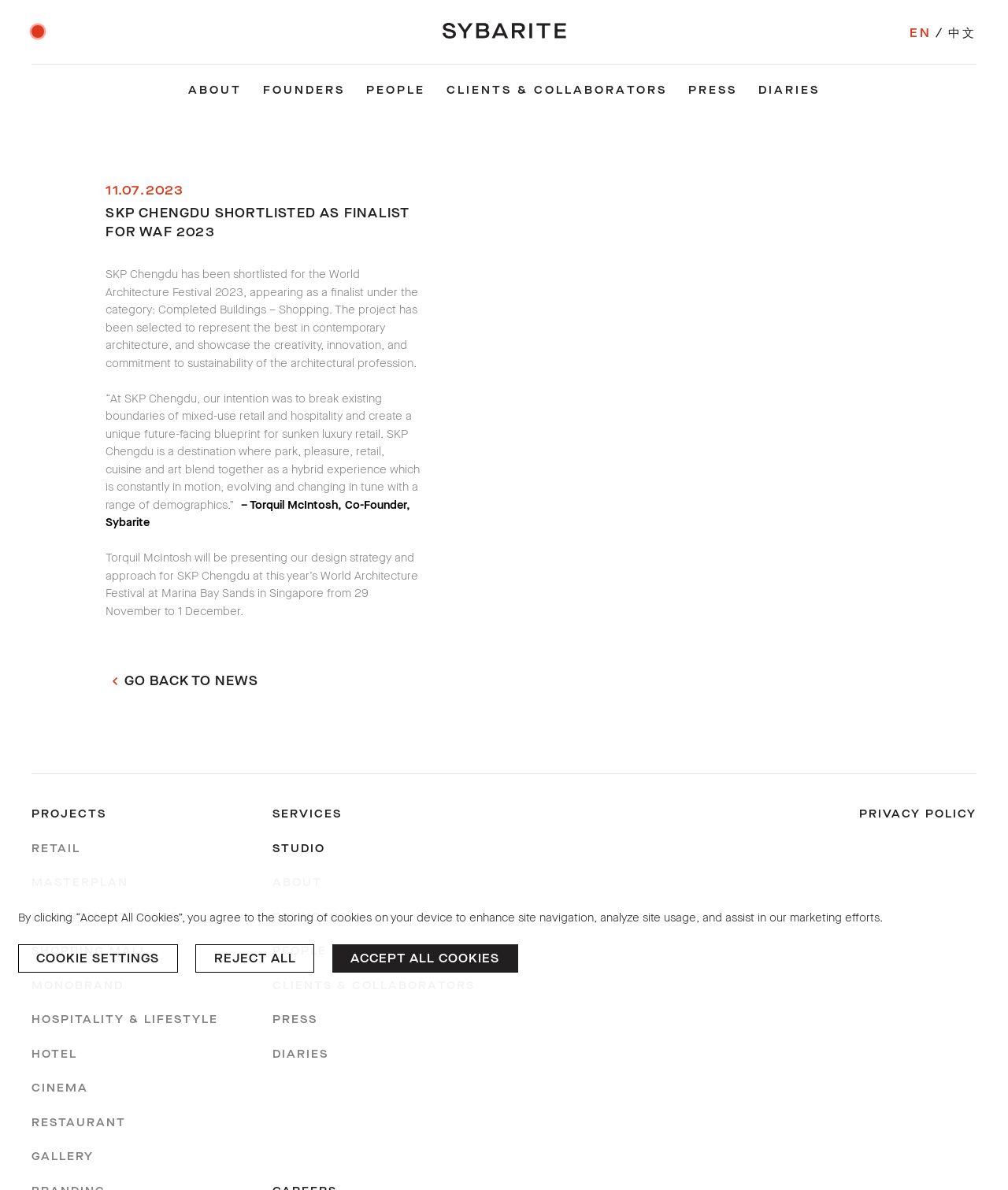Where will the World Architecture Festival take place?
Based on the image, answer the question with as much detail as possible.

According to the article, Torquil McIntosh will be presenting the design strategy and approach for SKP Chengdu at the World Architecture Festival, which will take place at Marina Bay Sands in Singapore from 29 November to 1 December.